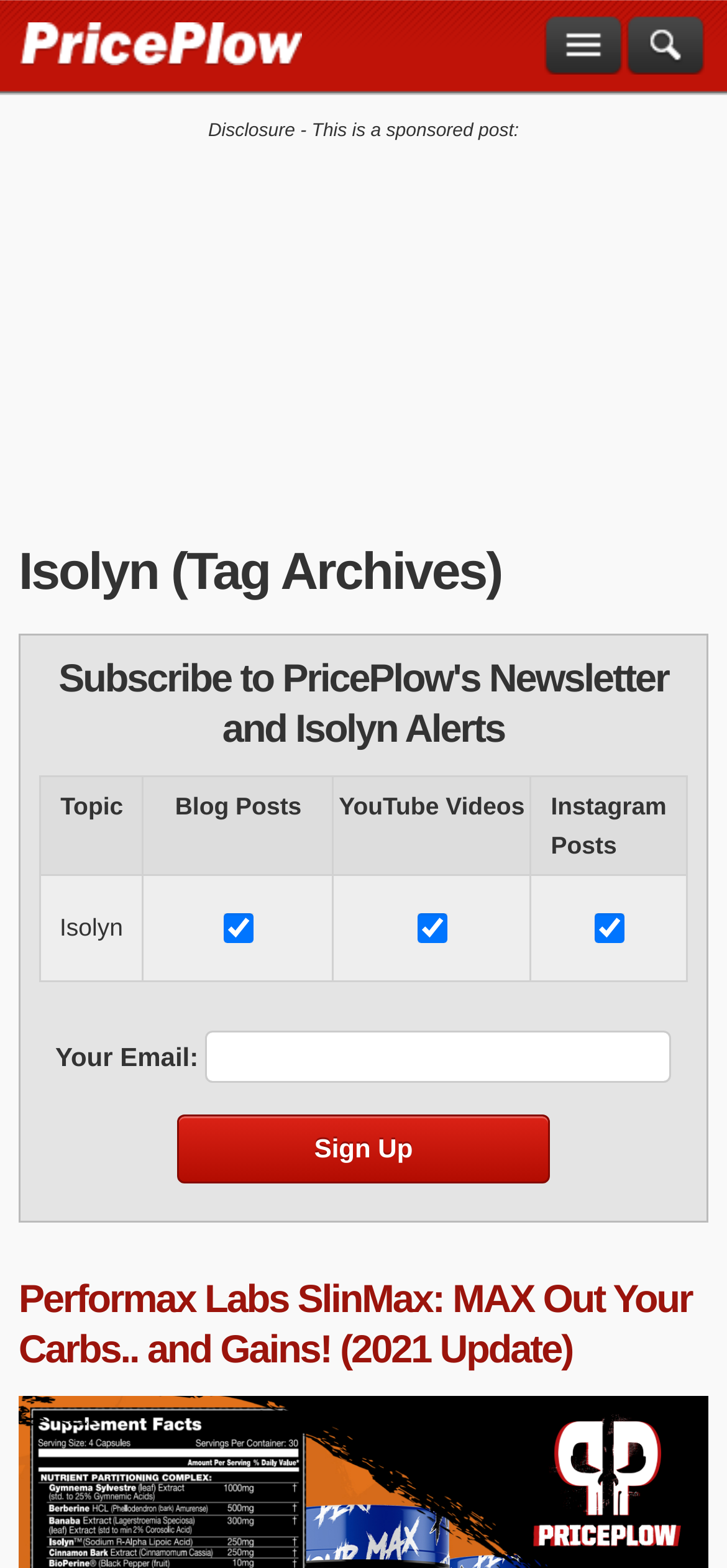Given the description "aria-label="Search"", provide the bounding box coordinates of the corresponding UI element.

[0.862, 0.01, 0.969, 0.048]